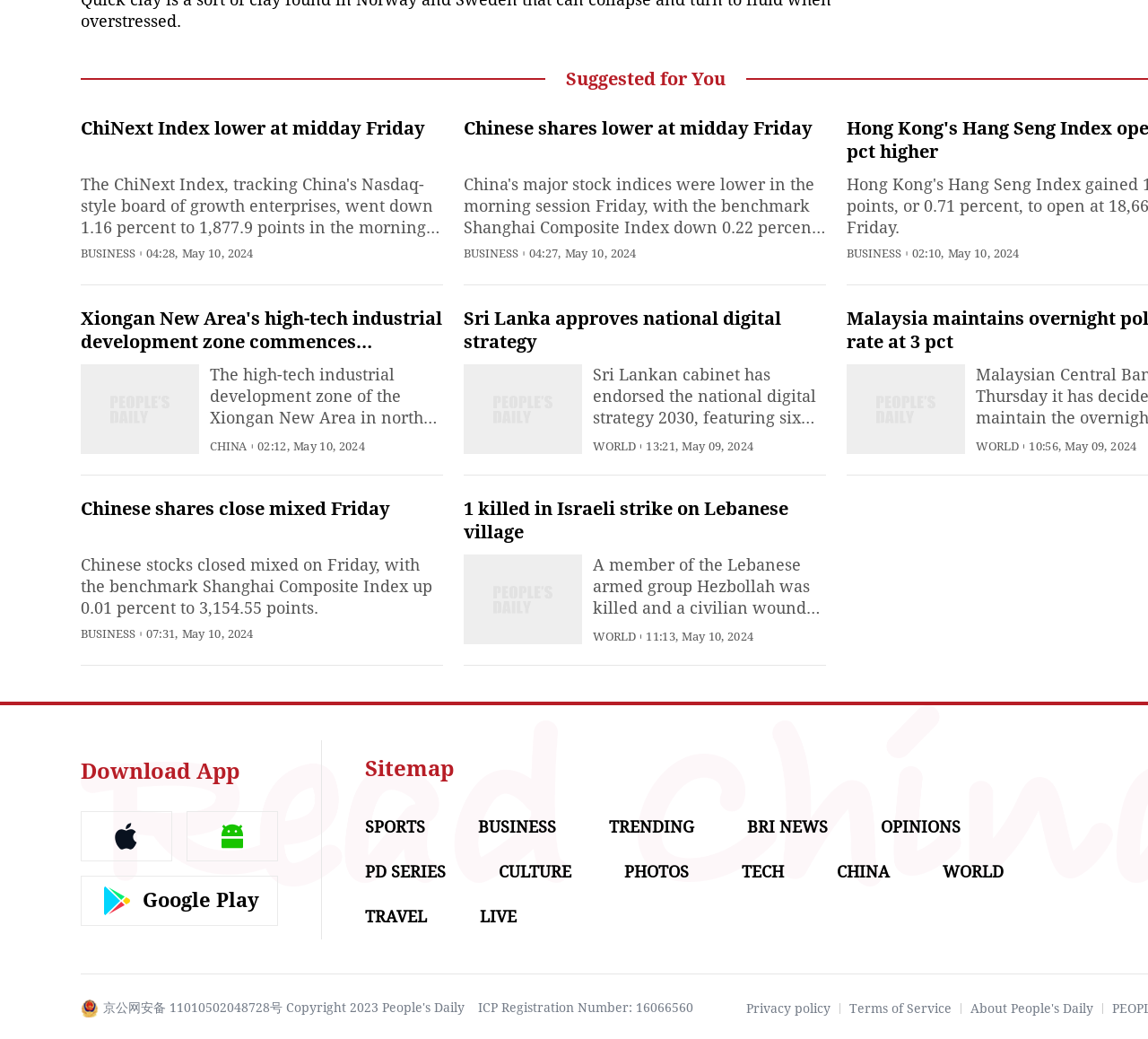Use a single word or phrase to answer the question: How many categories are listed at the bottom of the webpage?

12